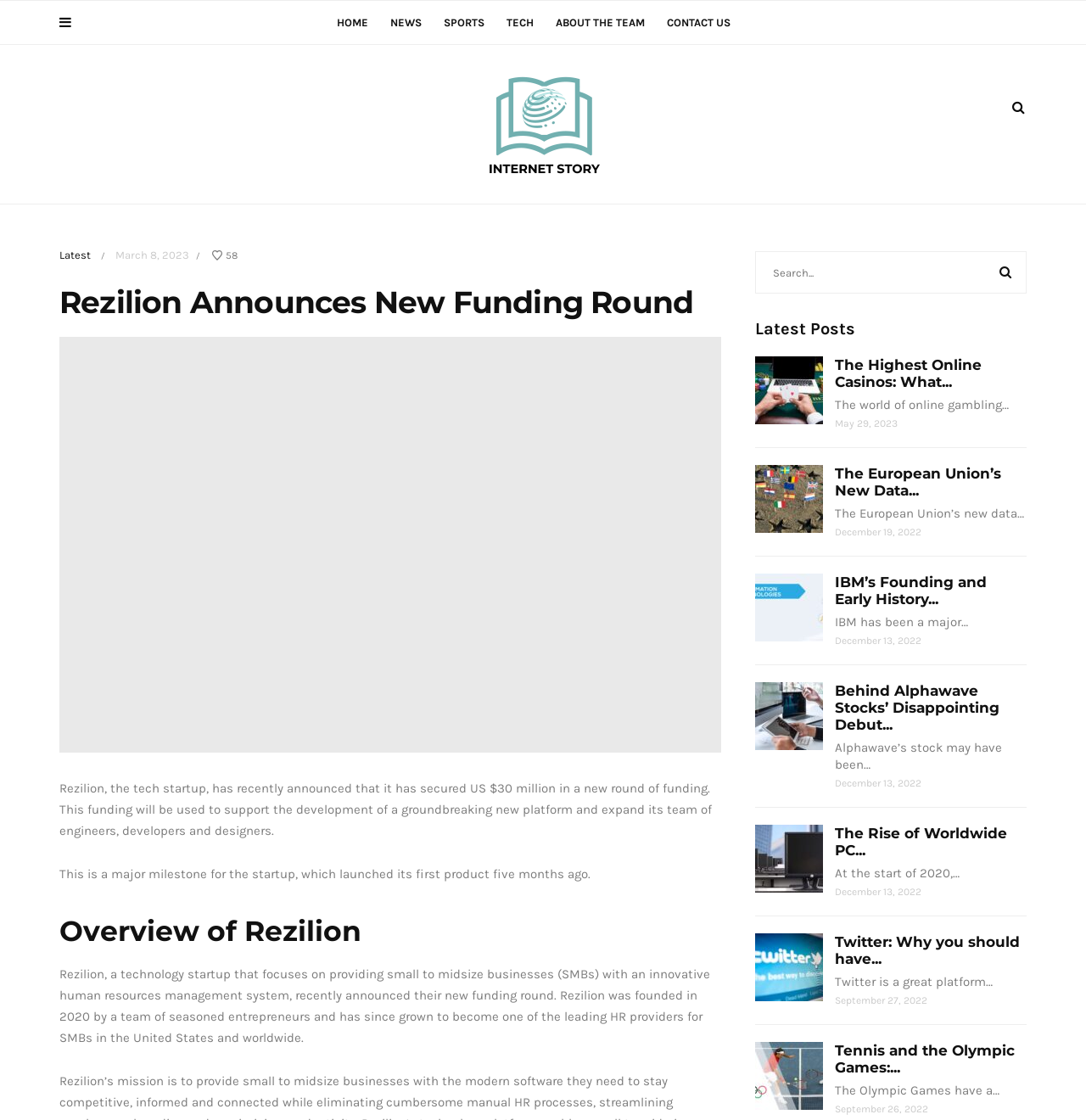Please determine the bounding box coordinates of the element to click in order to execute the following instruction: "Read the latest news". The coordinates should be four float numbers between 0 and 1, specified as [left, top, right, bottom].

[0.055, 0.222, 0.084, 0.233]